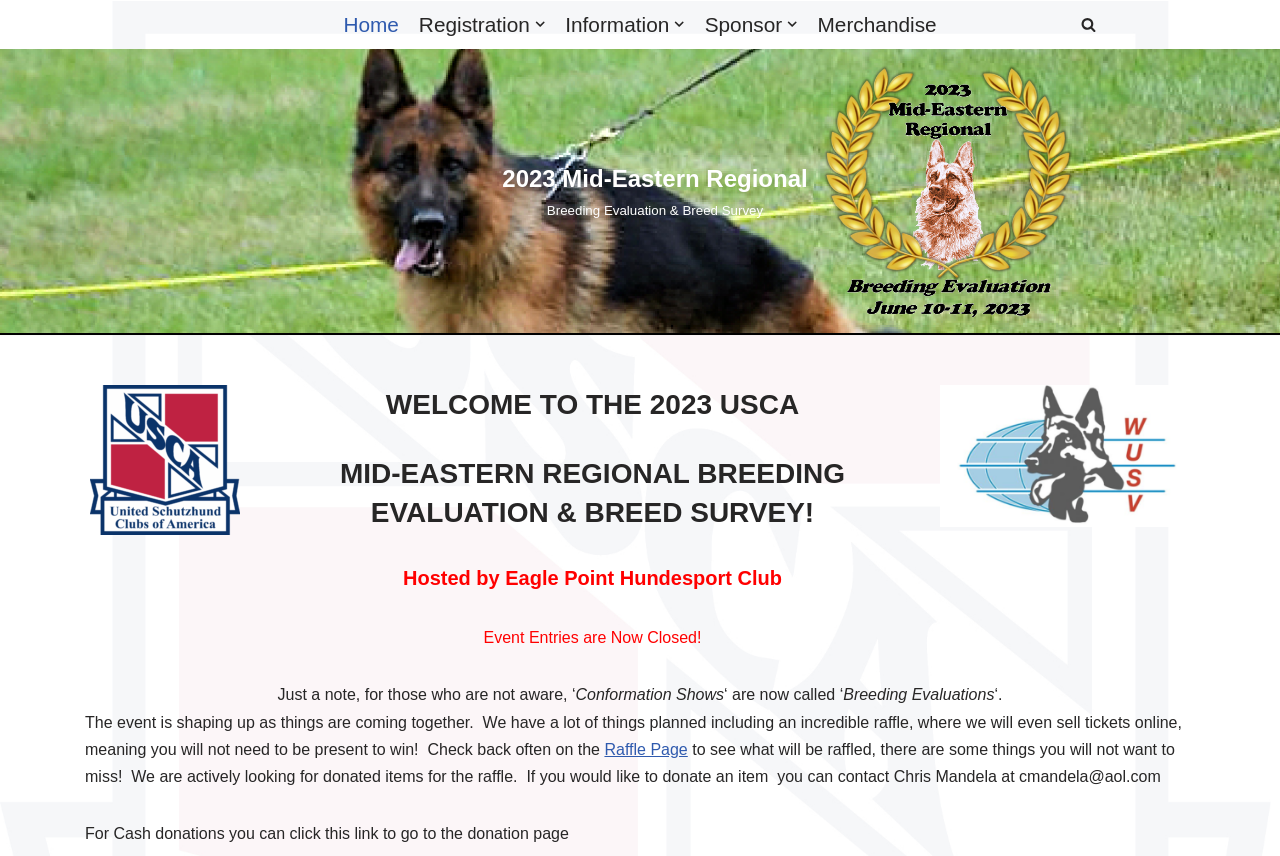Identify the bounding box of the UI element that matches this description: "Home".

[0.268, 0.009, 0.312, 0.048]